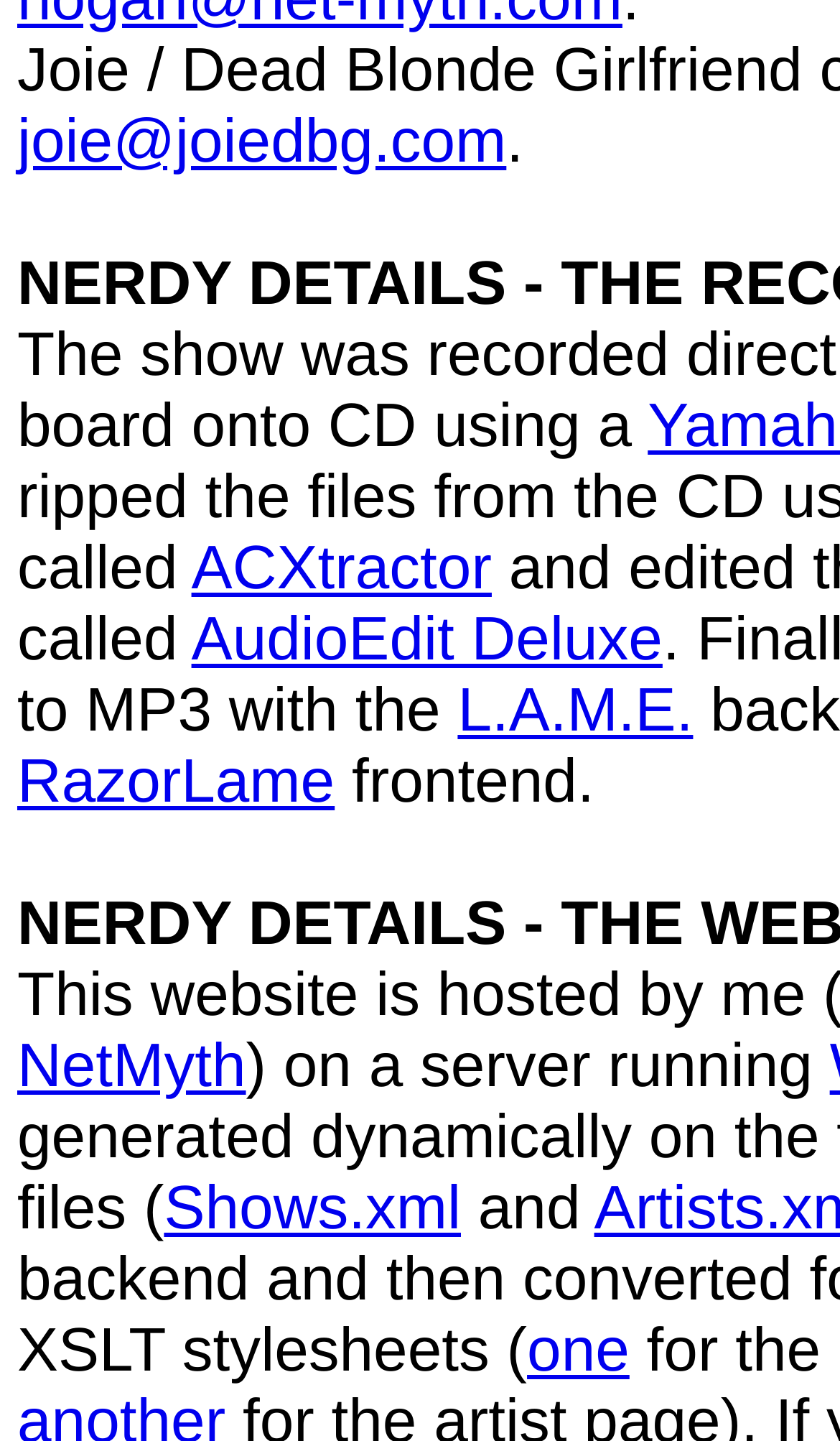Predict the bounding box coordinates of the area that should be clicked to accomplish the following instruction: "explore L.A.M.E.". The bounding box coordinates should consist of four float numbers between 0 and 1, i.e., [left, top, right, bottom].

[0.545, 0.47, 0.825, 0.517]